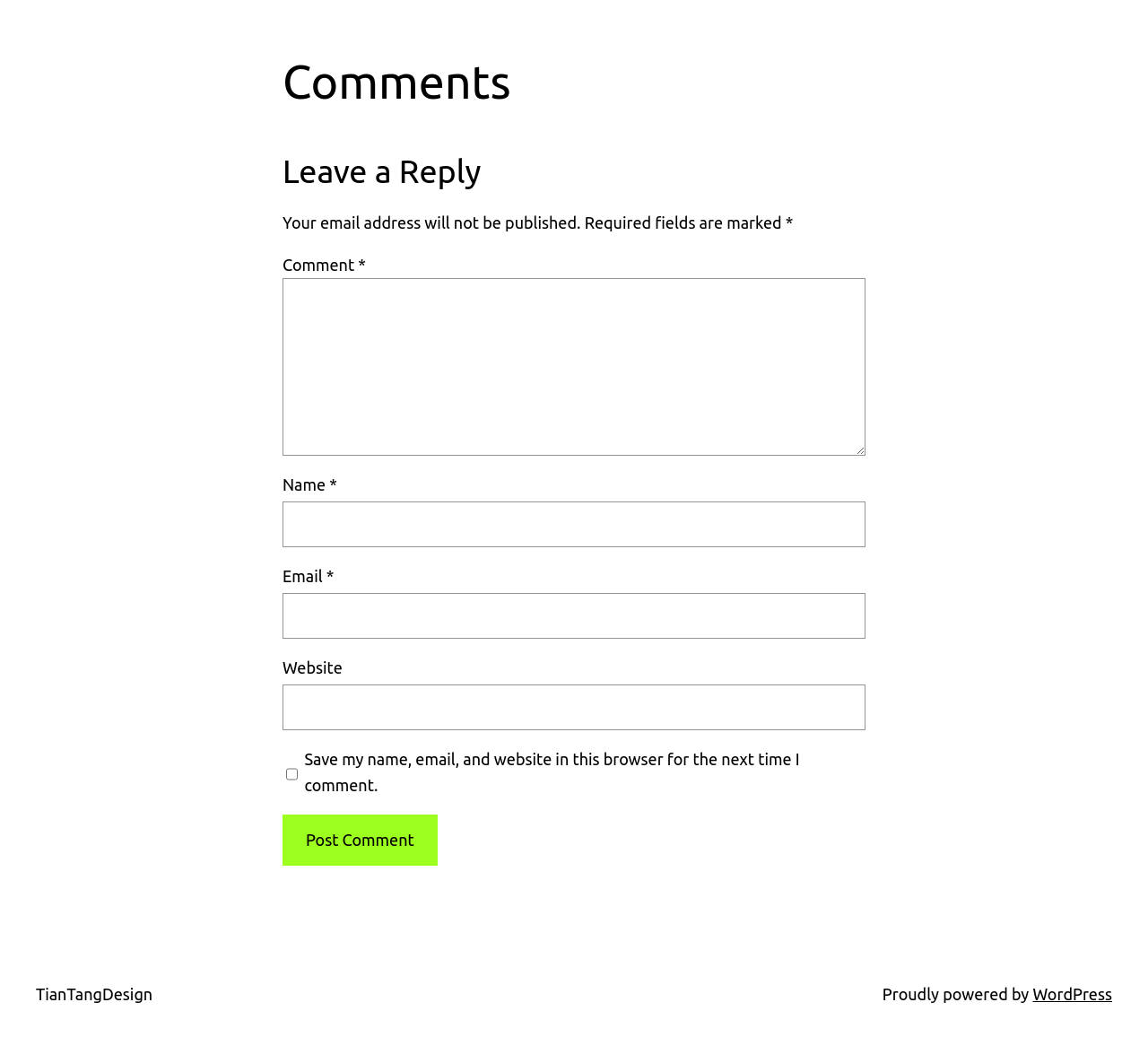What is the purpose of this webpage?
Based on the screenshot, answer the question with a single word or phrase.

Leave a comment